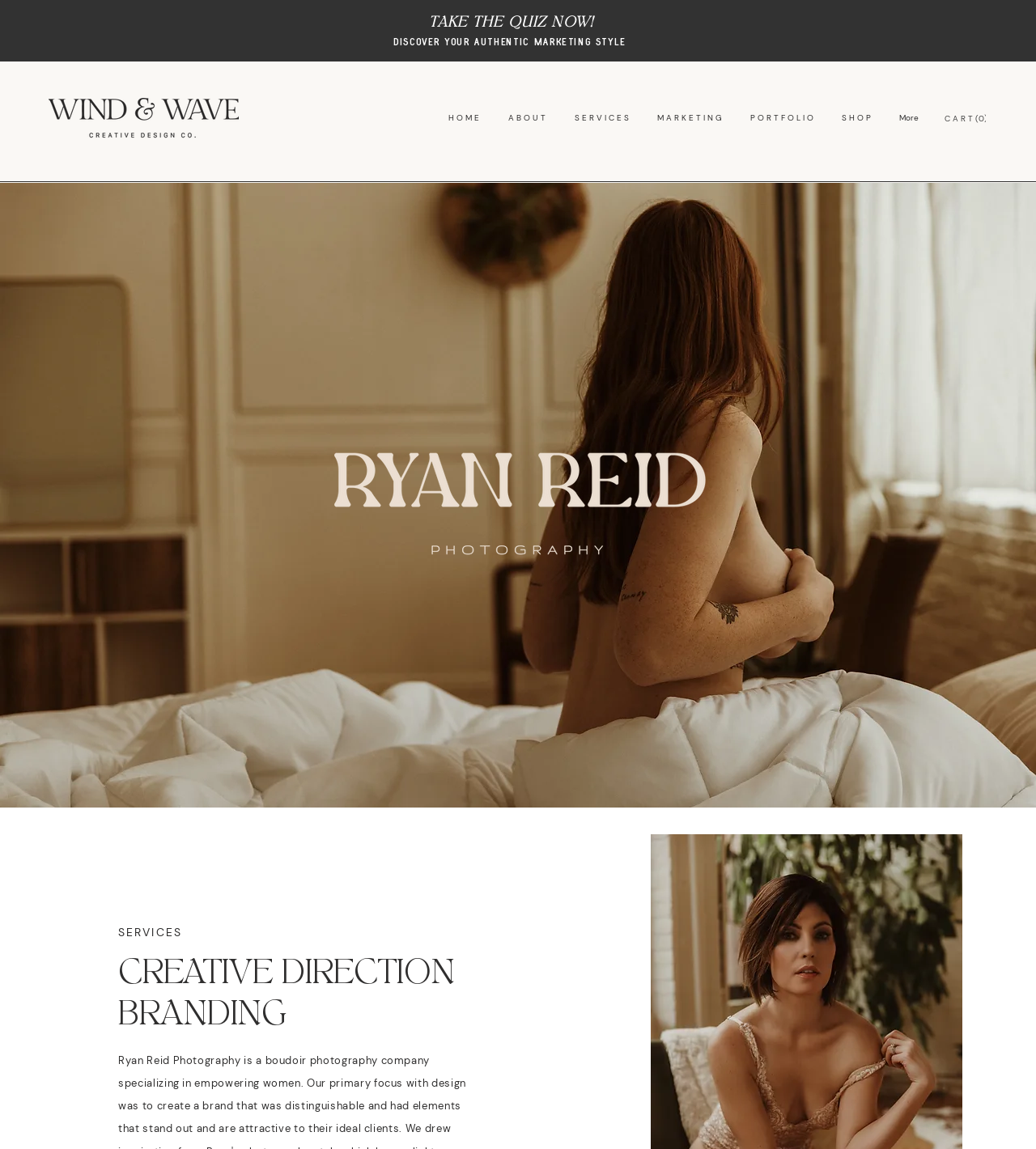Please give the bounding box coordinates of the area that should be clicked to fulfill the following instruction: "Take the quiz now". The coordinates should be in the format of four float numbers from 0 to 1, i.e., [left, top, right, bottom].

[0.414, 0.013, 0.573, 0.026]